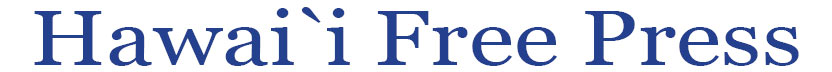What color is the text in the logo?
Relying on the image, give a concise answer in one word or a brief phrase.

Blue